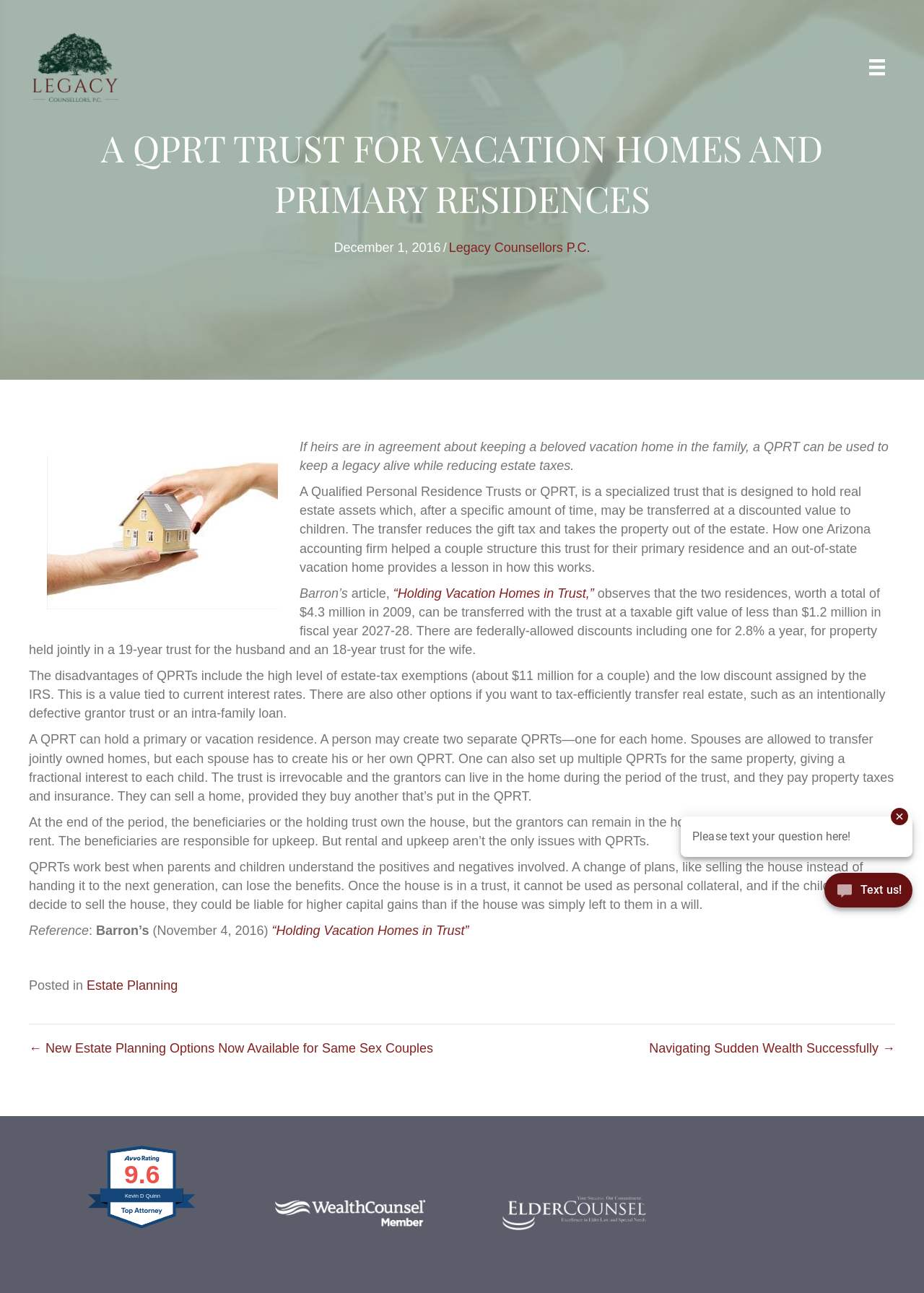Locate and provide the bounding box coordinates for the HTML element that matches this description: "Read More →".

None